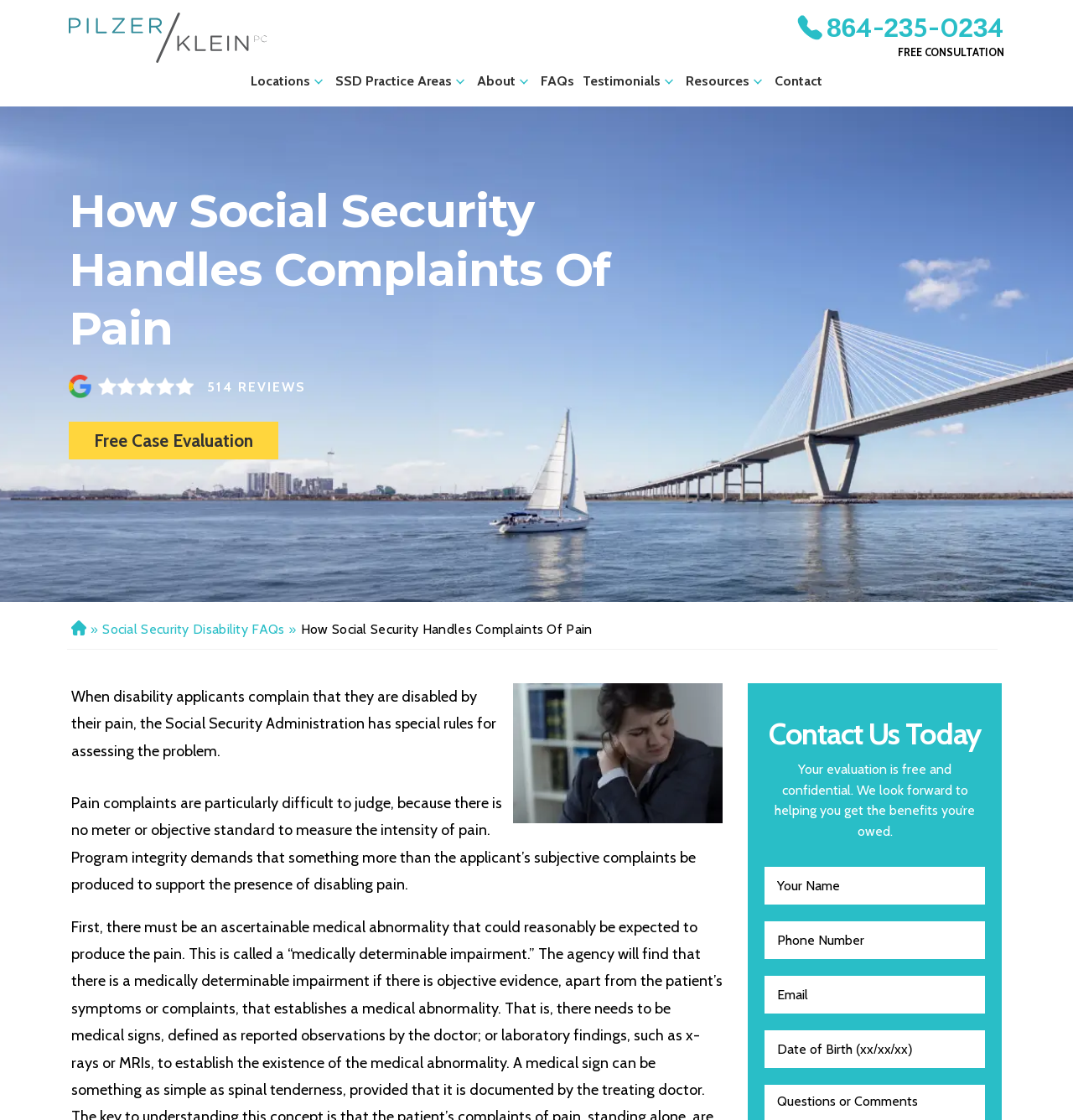Could you provide the bounding box coordinates for the portion of the screen to click to complete this instruction: "Fill in 'Your Name'"?

[0.712, 0.774, 0.918, 0.808]